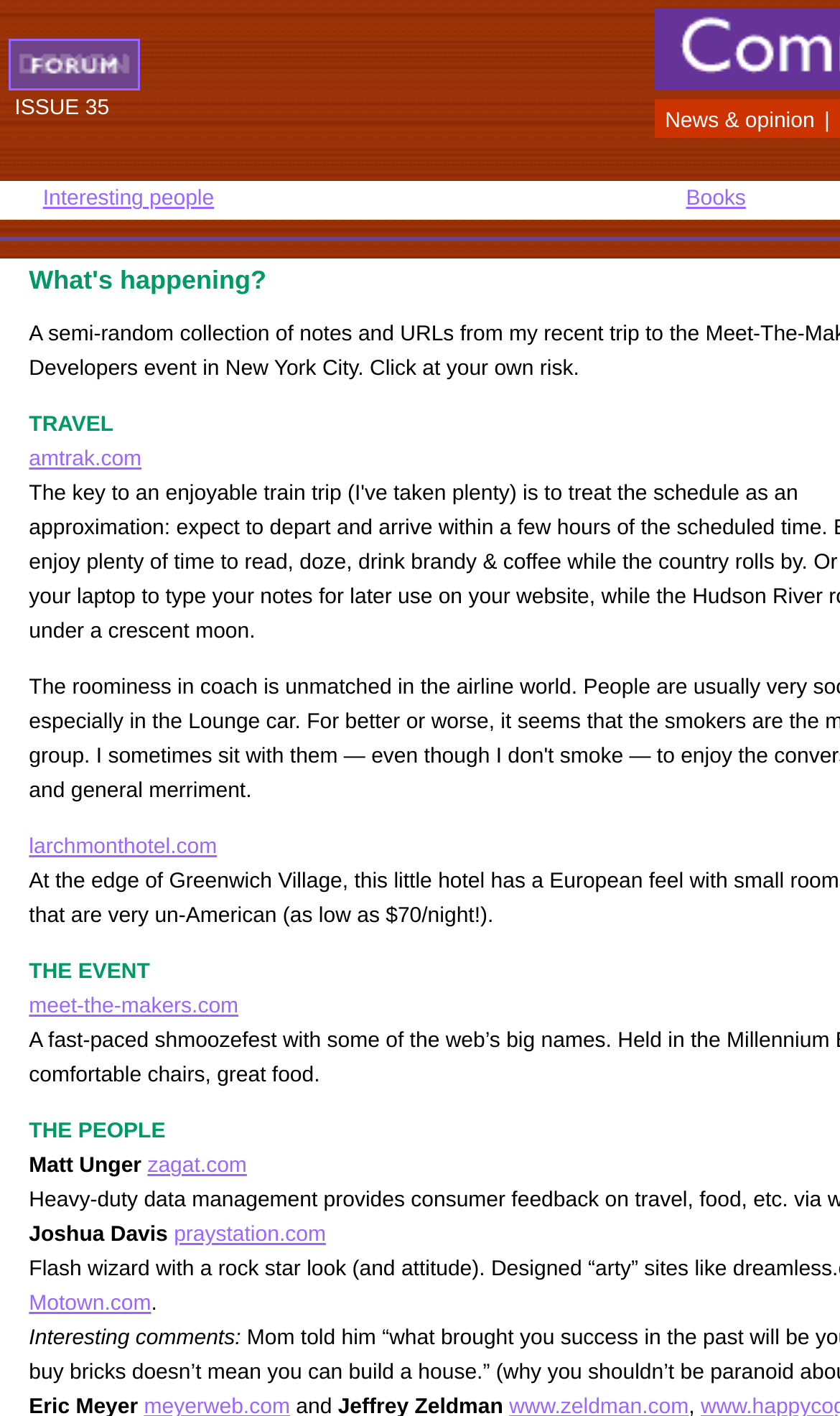Identify the bounding box coordinates necessary to click and complete the given instruction: "Read about THE EVENT".

[0.034, 0.678, 0.178, 0.695]